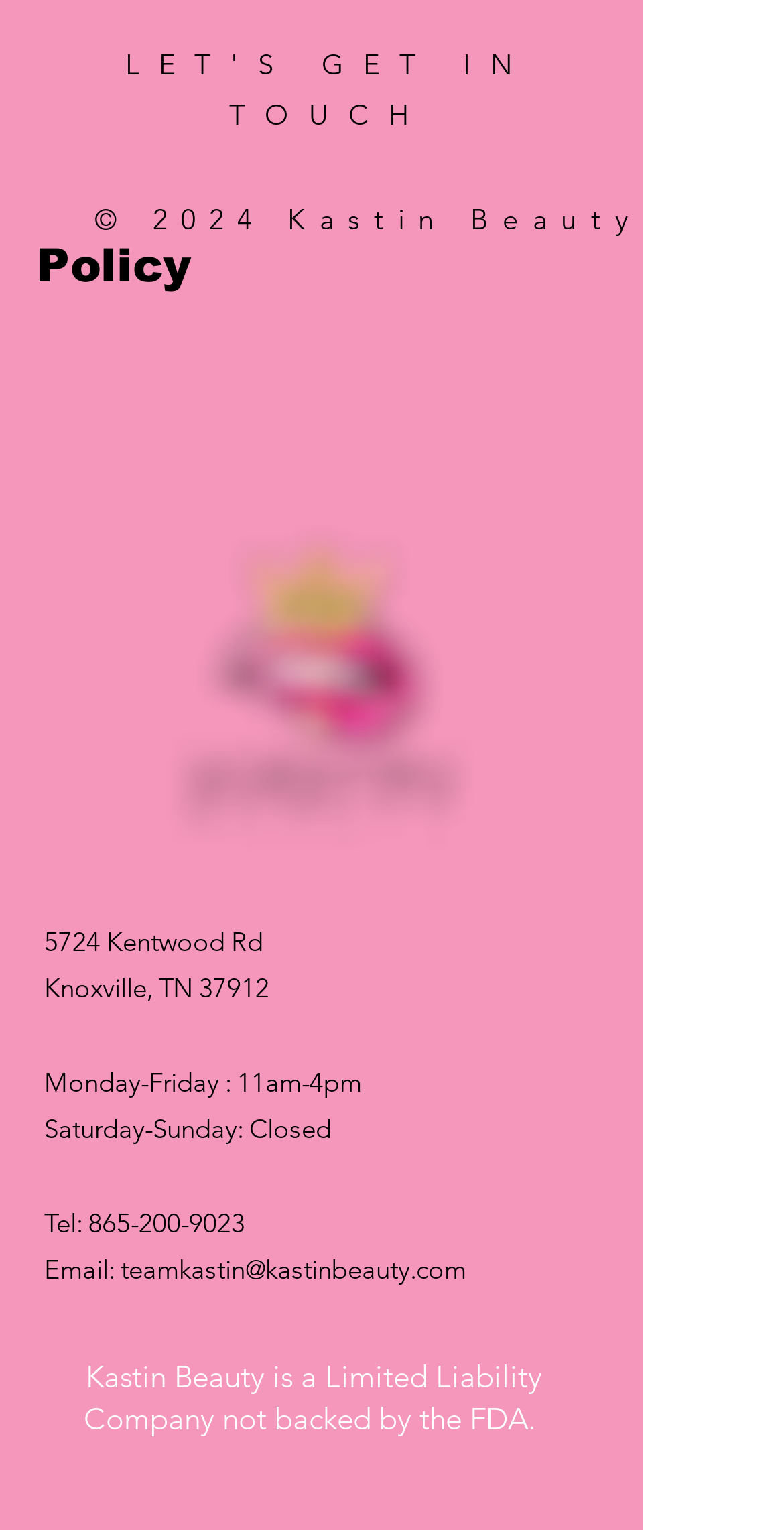Respond to the question below with a concise word or phrase:
What is the email address?

teamkastin@kastinbeauty.com